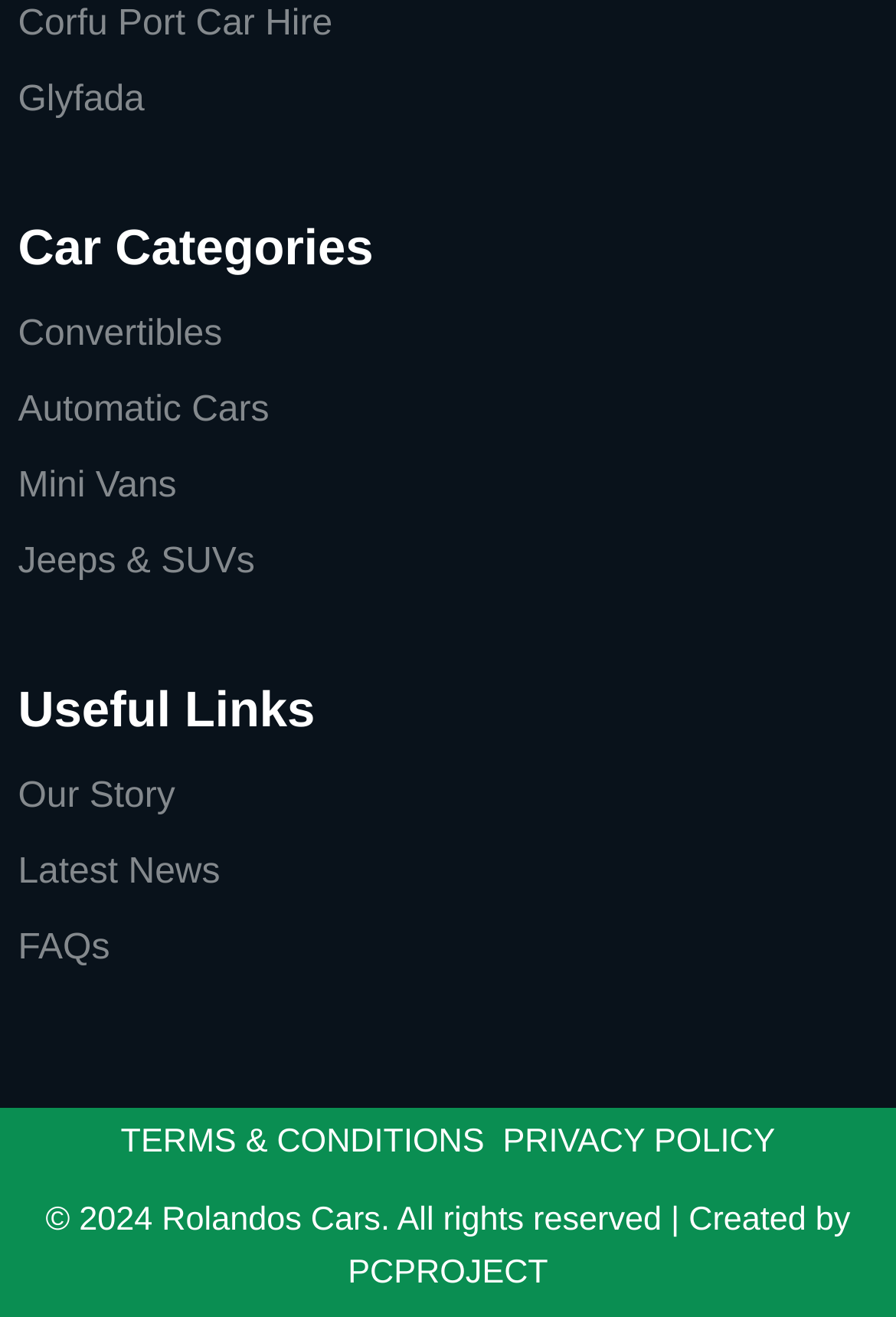Use the information in the screenshot to answer the question comprehensively: What are the car categories available?

By examining the webpage, I found a heading 'Car Categories' which lists four types of car categories: Convertibles, Automatic Cars, Mini Vans, and Jeeps & SUVs.